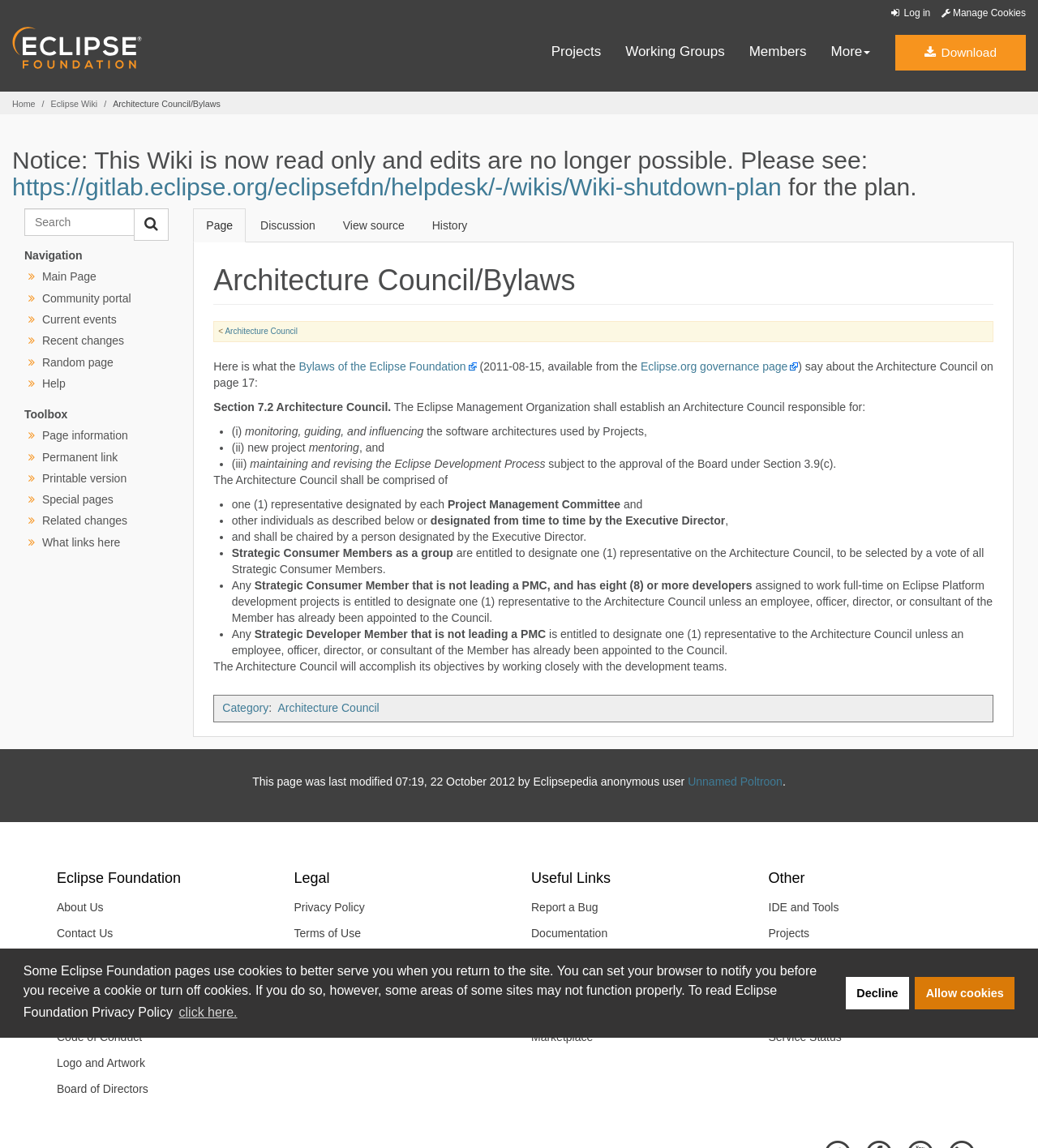Convey a detailed summary of the webpage, mentioning all key elements.

The webpage is about the Architecture Council/Bylaws of the Eclipse Foundation. At the top, there is a cookie consent dialog with a brief description of how the Eclipse Foundation uses cookies and options to learn more, deny, or allow cookies. Below the dialog, there are several links, including a login link, a manage cookies link, an Eclipse.org logo, and links to projects, working groups, and members.

The main content of the page is divided into sections. The first section is a notice about the wiki being read-only and a link to a plan for the wiki shutdown. Below the notice, there is a heading "Architecture Council/Bylaws" and a brief description of what the bylaws say about the Architecture Council. The description is divided into sections, including the responsibilities of the Architecture Council, such as monitoring and guiding software architectures used by projects, mentoring new projects, and maintaining the Eclipse Development Process.

The page also has a navigation menu on the left side, with links to the main page, community portal, current events, recent changes, and other pages. There is also a search box and a button to navigate to the top of the page. At the bottom of the page, there are links to related pages, including the Eclipse.org governance page.

Throughout the page, there are several links to other pages, including the Eclipse Development Process and the Eclipse.org governance page. The page also has a tab list with links to the page, discussion, view source, and history.